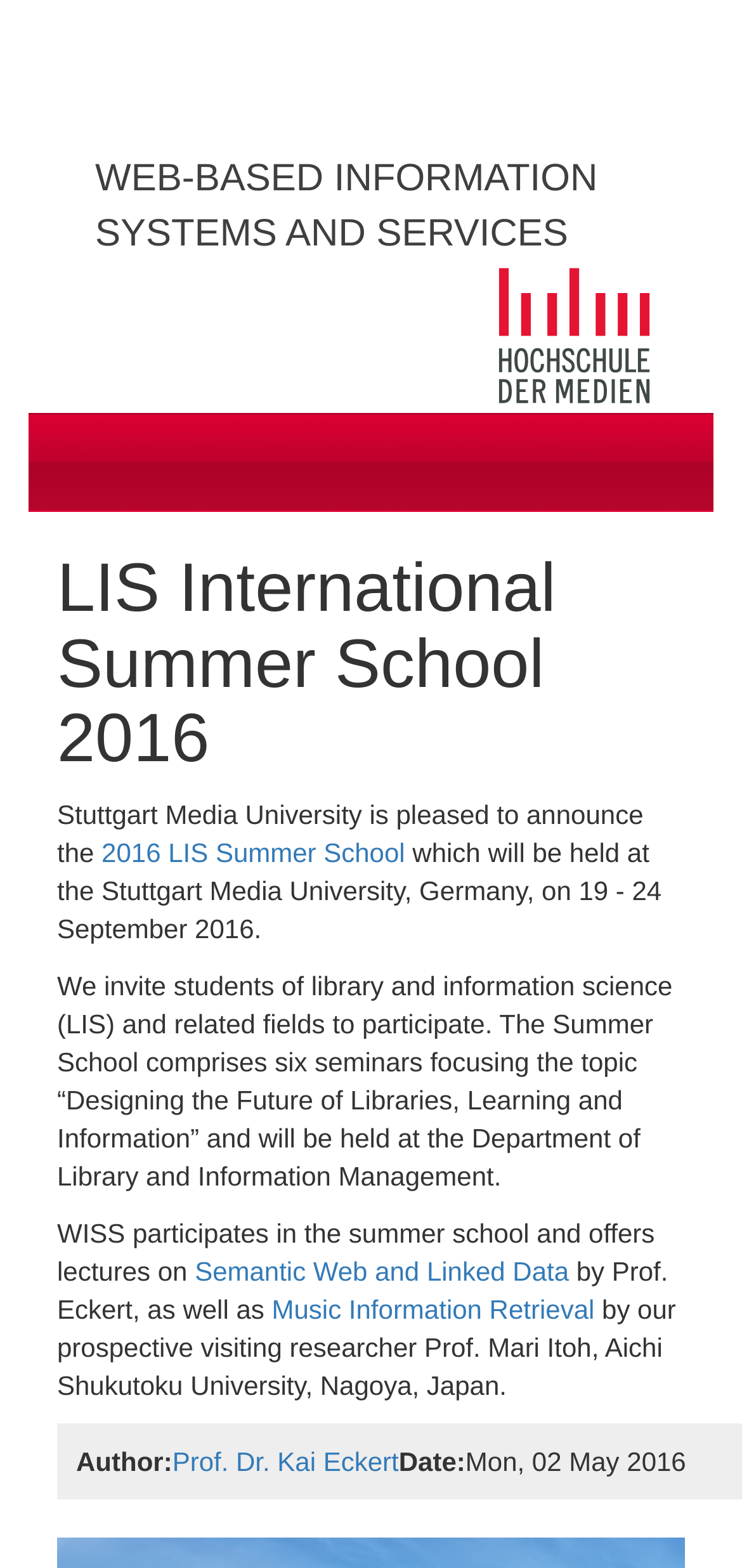What is the topic of the lecture by Prof. Mari Itoh?
Based on the screenshot, respond with a single word or phrase.

Music Information Retrieval